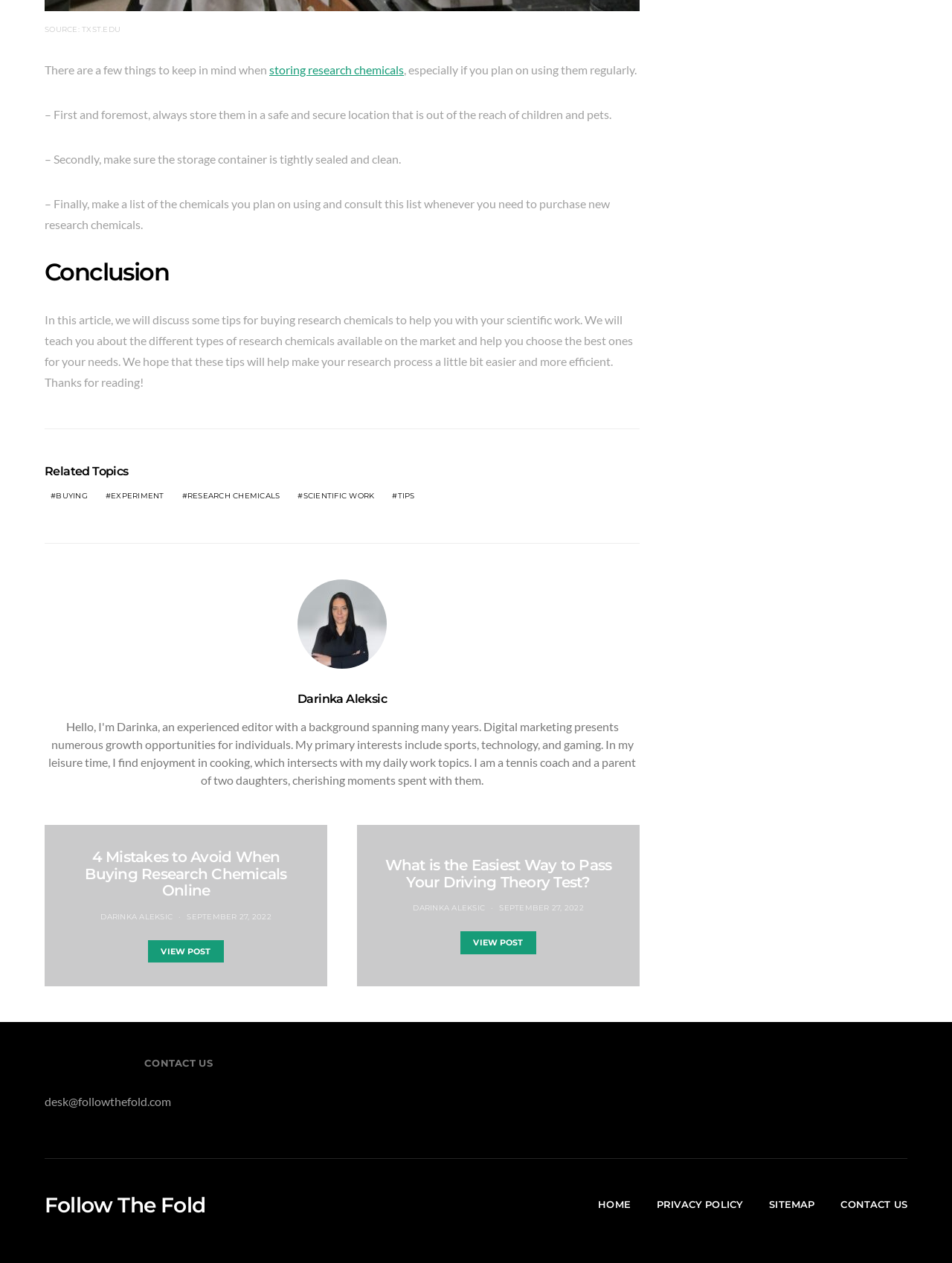Locate the bounding box coordinates of the element's region that should be clicked to carry out the following instruction: "Contact us through email". The coordinates need to be four float numbers between 0 and 1, i.e., [left, top, right, bottom].

[0.047, 0.866, 0.18, 0.877]